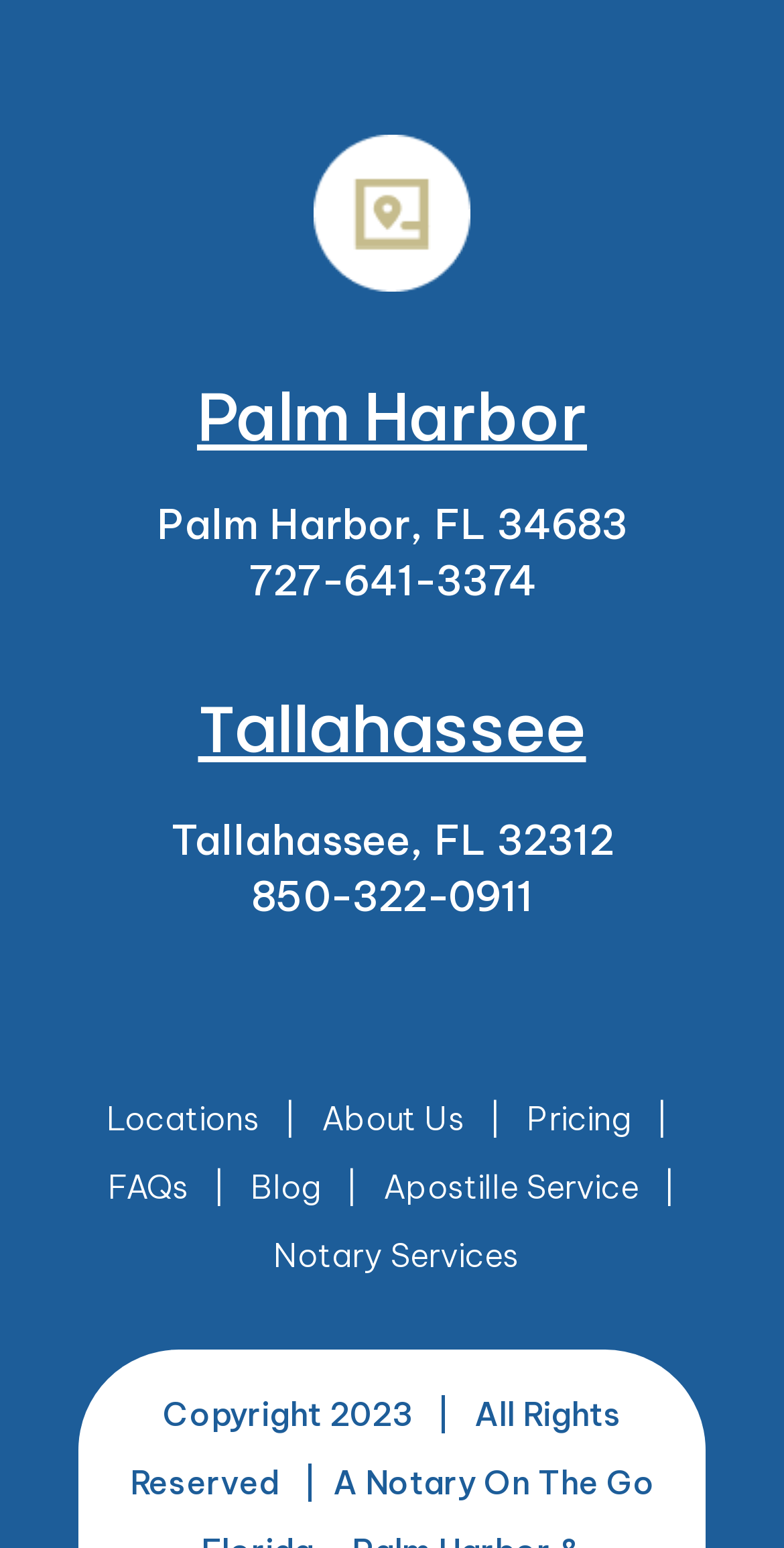Find the bounding box coordinates of the area that needs to be clicked in order to achieve the following instruction: "Click on Palm Harbor location". The coordinates should be specified as four float numbers between 0 and 1, i.e., [left, top, right, bottom].

[0.251, 0.242, 0.749, 0.294]